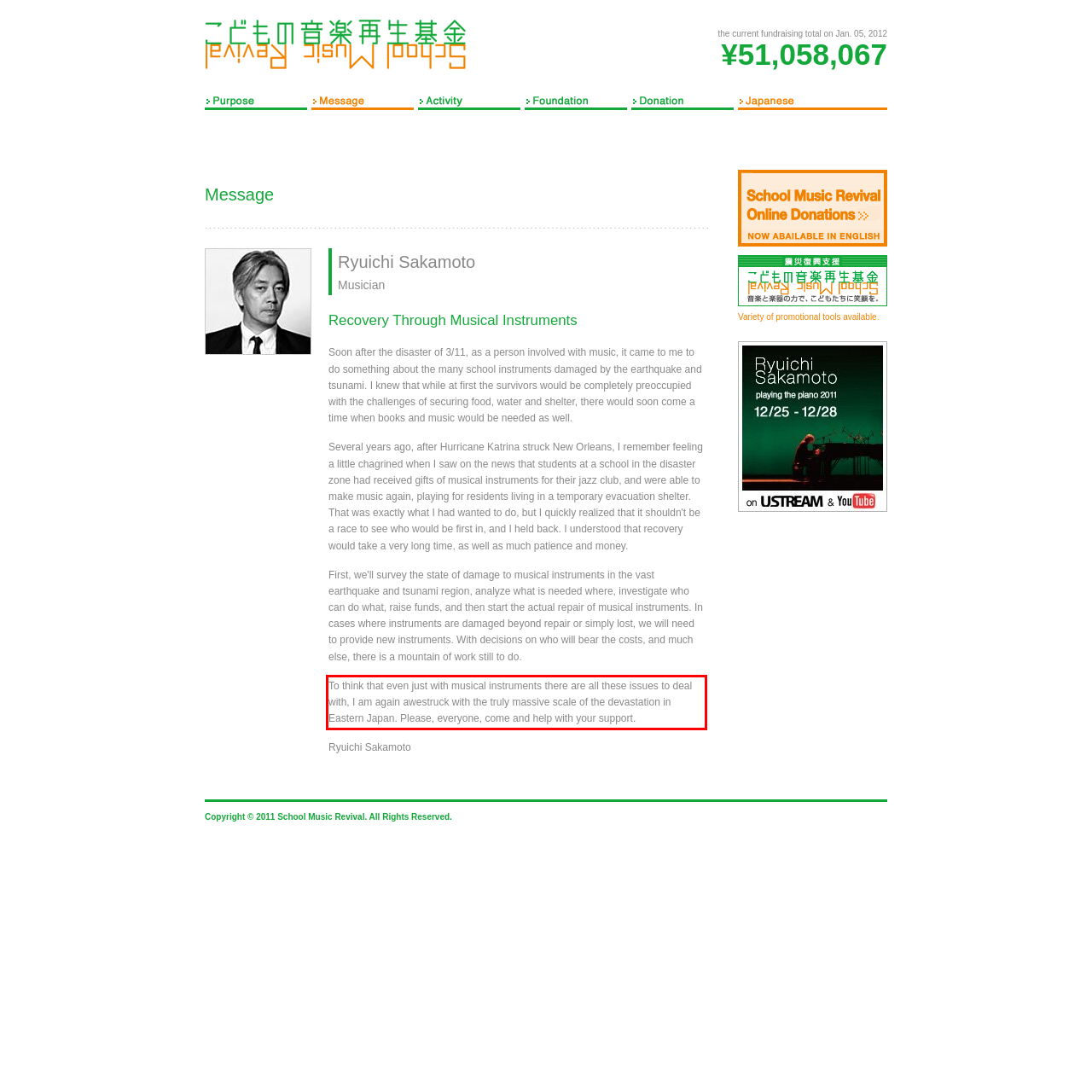The screenshot you have been given contains a UI element surrounded by a red rectangle. Use OCR to read and extract the text inside this red rectangle.

To think that even just with musical instruments there are all these issues to deal with, I am again awestruck with the truly massive scale of the devastation in Eastern Japan. Please, everyone, come and help with your support.